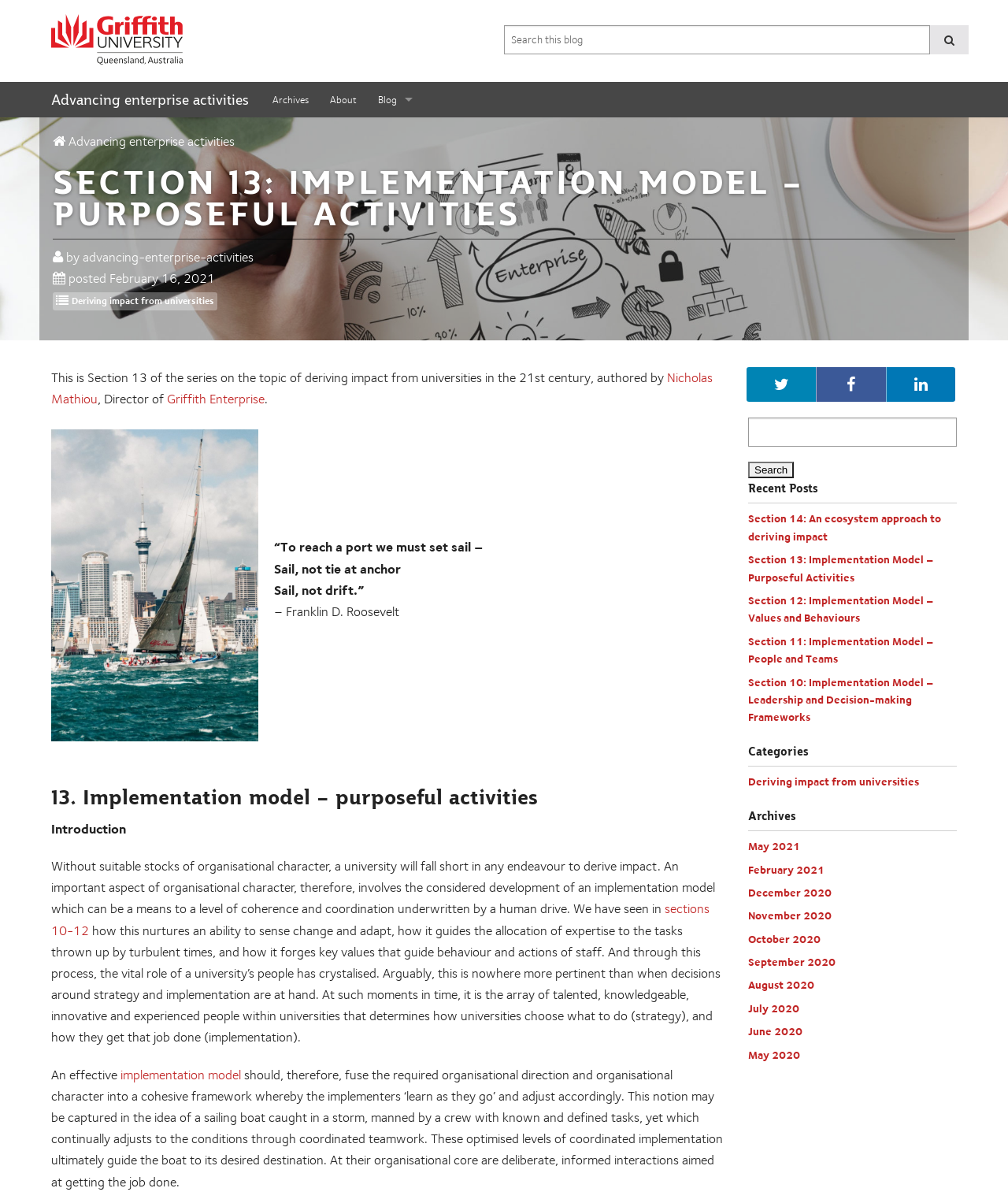Determine the main heading text of the webpage.

Advancing enterprise activities